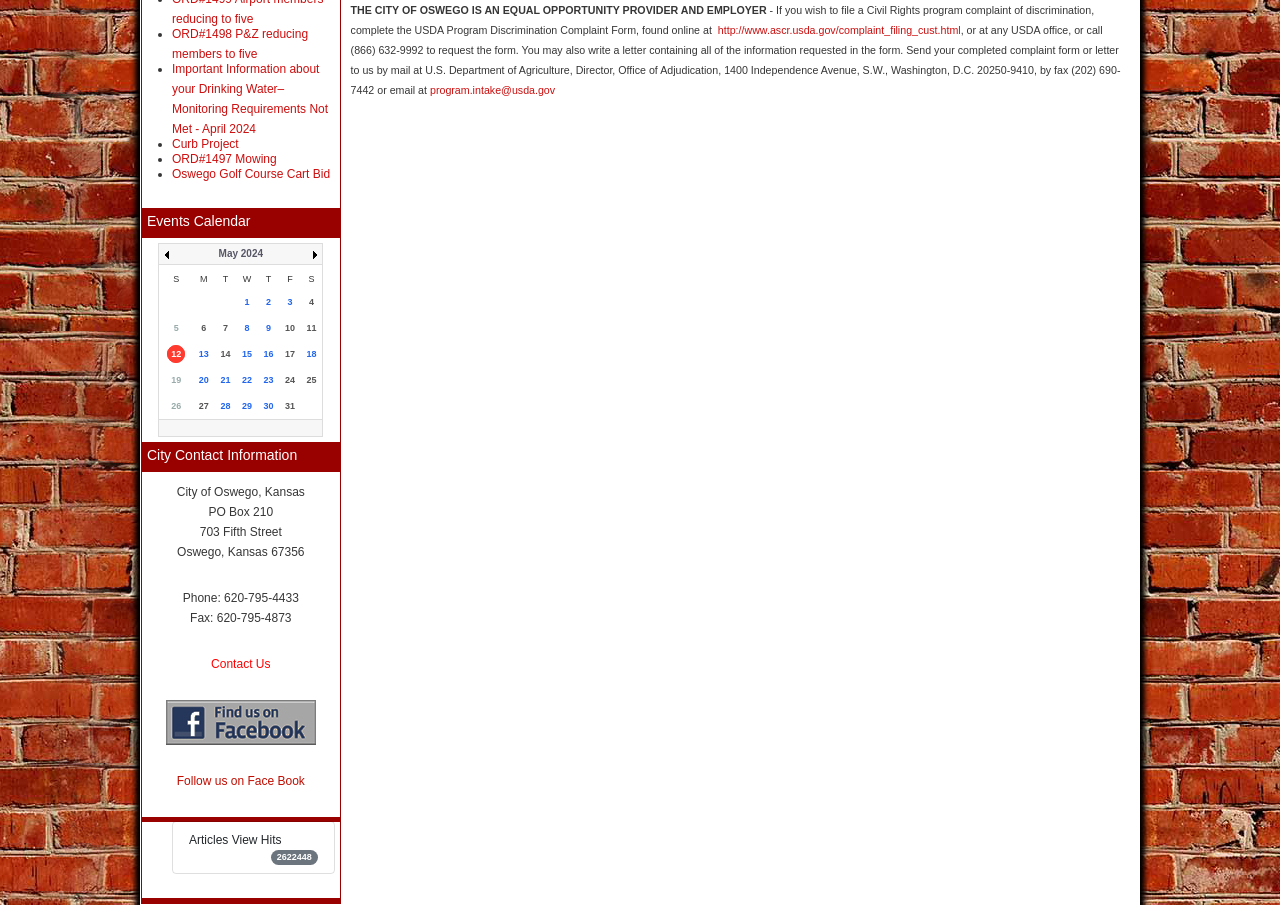Please provide the bounding box coordinates for the UI element as described: "http://www.ascr.usda.gov/complaint_filing_cust.html". The coordinates must be four floats between 0 and 1, represented as [left, top, right, bottom].

[0.561, 0.027, 0.751, 0.04]